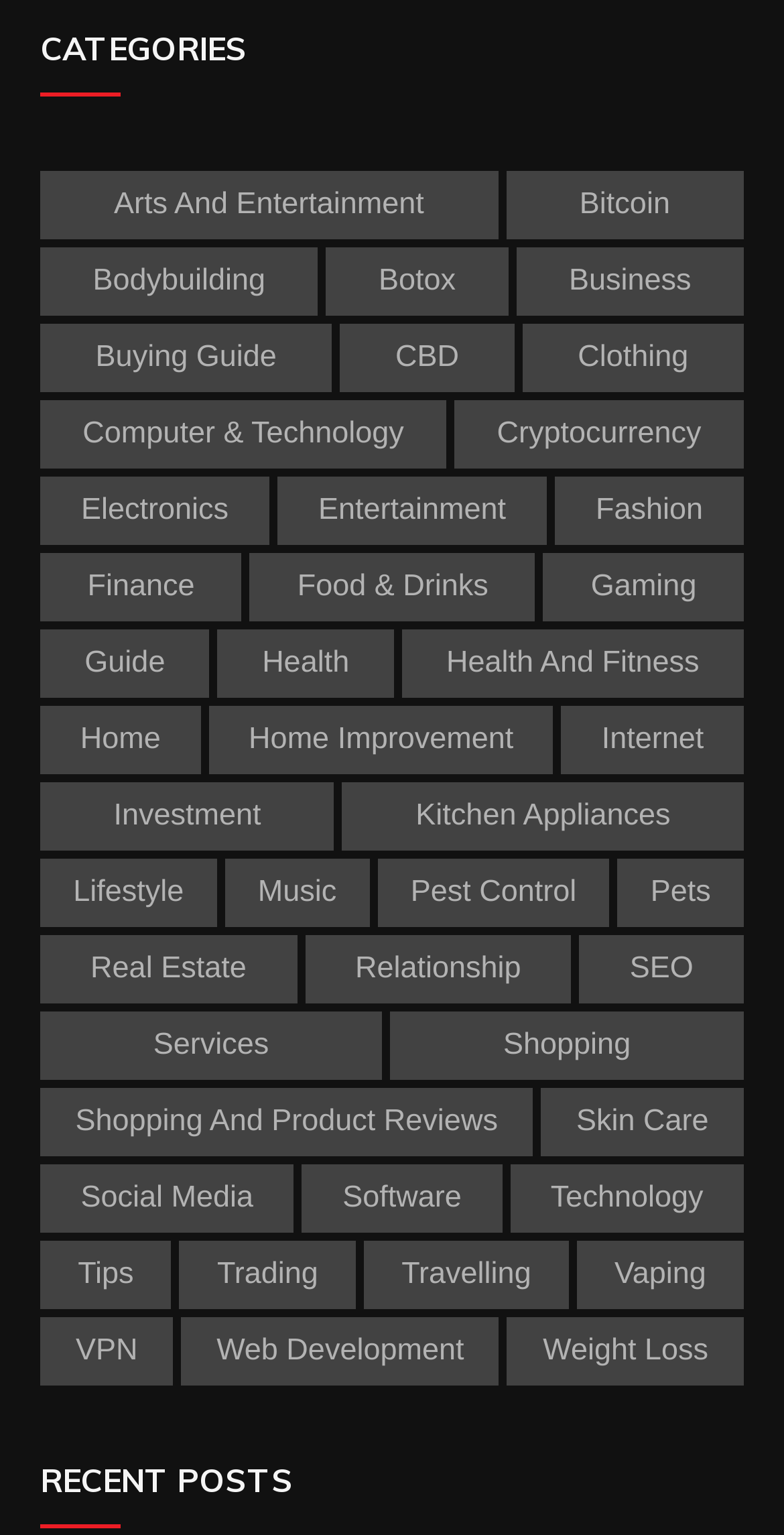Using the details from the image, please elaborate on the following question: How many items are in the 'CBD' category?

The number of items in the 'CBD' category is 33 because the link element with the text 'CBD' has the description '(33 items)'.